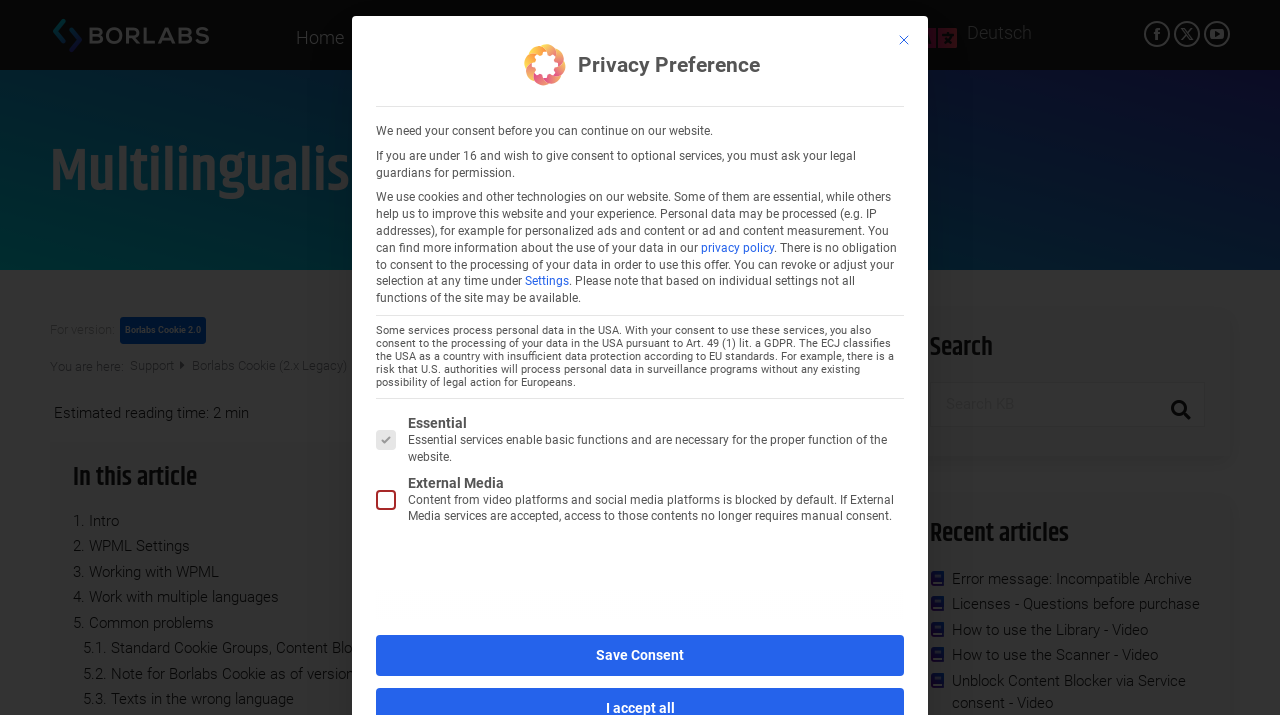Give a one-word or short phrase answer to the question: 
What is the topic of the section with the heading 'Privacy Preference'?

Data processing and consent